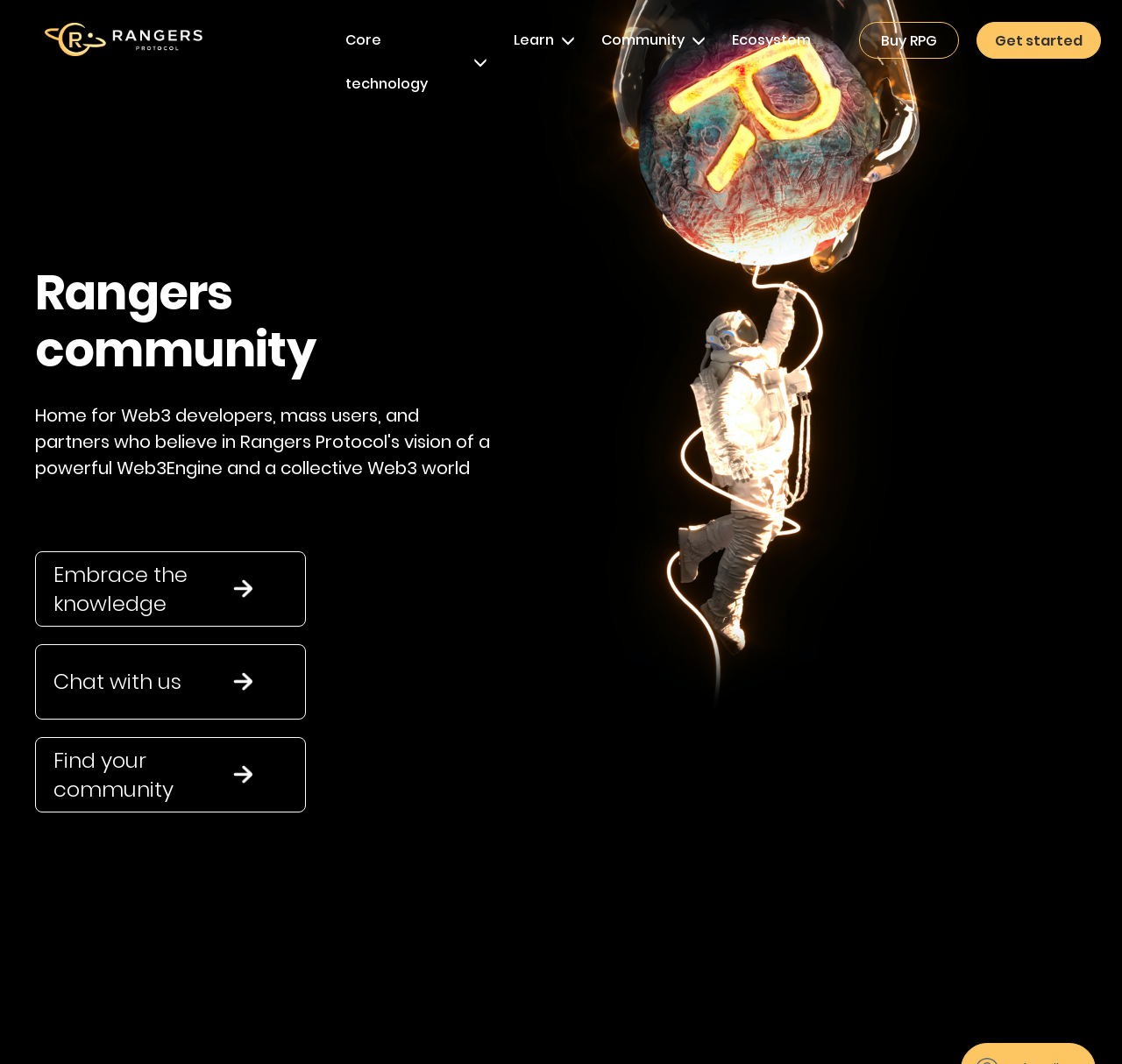Locate the bounding box coordinates of the clickable element to fulfill the following instruction: "Get started with Rangers Protocol". Provide the coordinates as four float numbers between 0 and 1 in the format [left, top, right, bottom].

[0.87, 0.021, 0.981, 0.055]